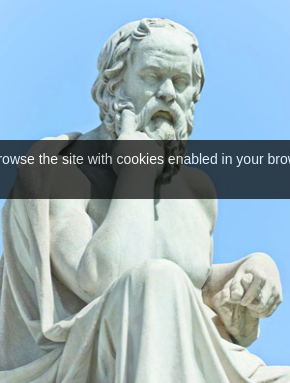Give a detailed account of the visual elements in the image.

The image features a classical statue of Socrates, the renowned ancient Greek philosopher known for his contributions to ethics and epistemology. The sculpture portrays him in a thoughtful pose, reflecting his philosophical demeanor. This visual representation highlights Socrates’ enduring legacy as a figure who engaged deeply with questions of justice, ethics, and the nature of knowledge. Accompanying the image is the text "Socrates contemplates justice," emphasizing the philosophical inquiries for which he is celebrated. The serene blue background complements the statue, framing this iconic representation of one of history's most influential thinkers.